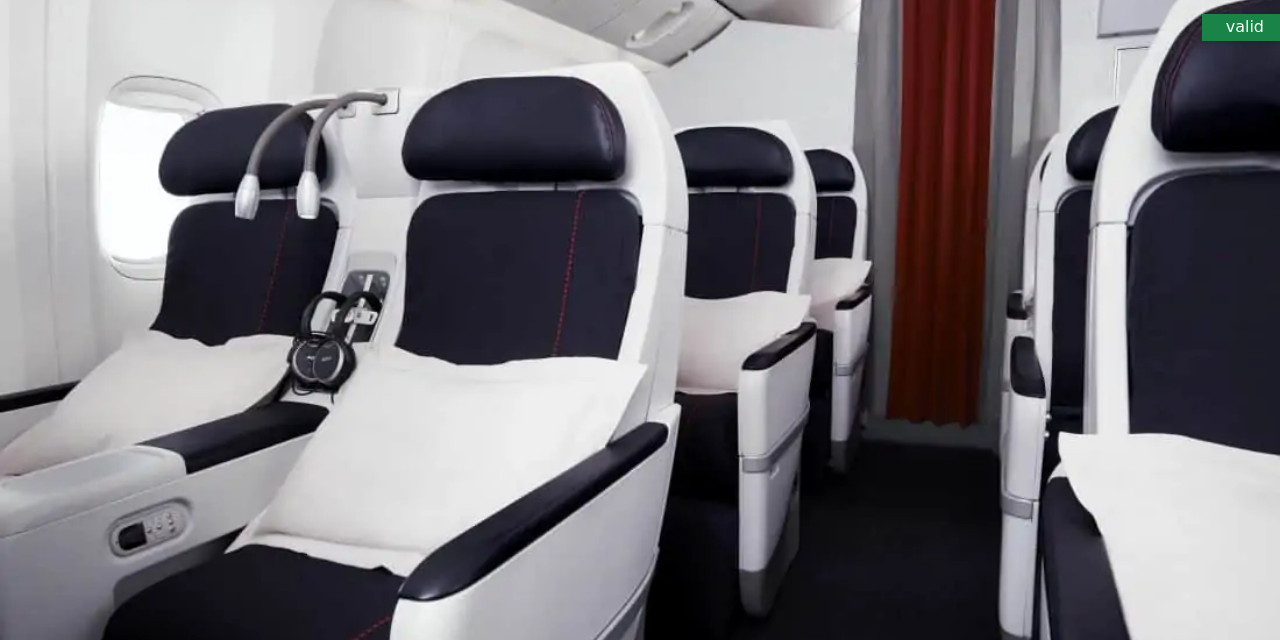Offer a comprehensive description of the image.

The image showcases a sleek and modern interior of an Air France Premium Economy cabin. The seating arrangement features plush, comfortable seats with dark upholstery and luxurious pillows, designed for an enhanced travel experience. Each seat is equipped with adjustable headrests and a personal entertainment system, reflecting premium airline offerings. The ambiance is brightened by soft overhead lighting, with a light-colored cabin wall that contrasts elegantly against the rich tones of the seats. This specific configuration is aimed at ensuring maximum comfort for travelers on long-haul flights, with additional features like ample legroom and in-flight amenities, making it an attractive choice for those looking to enjoy a more spacious and relaxing journey.